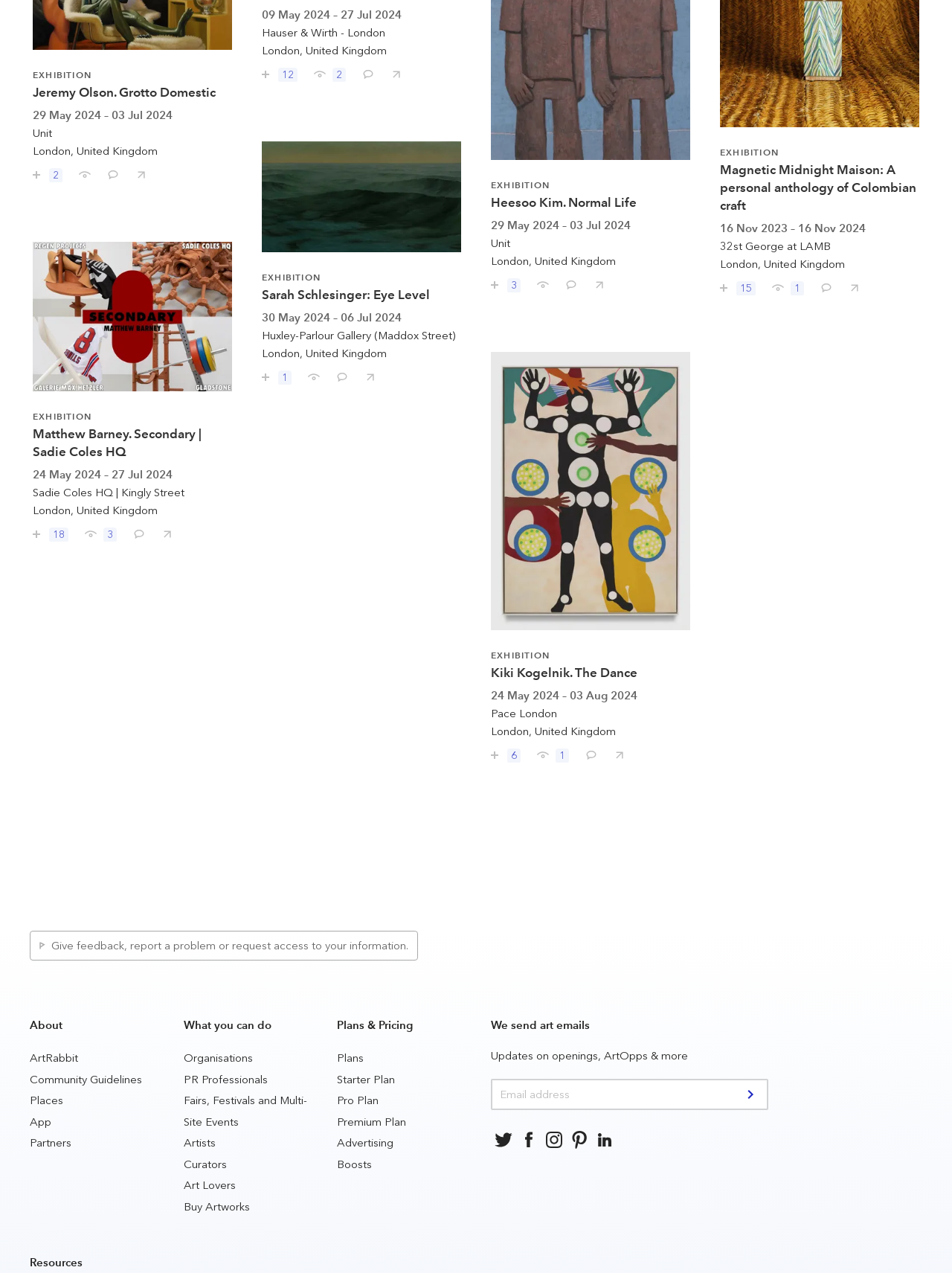Can you determine the bounding box coordinates of the area that needs to be clicked to fulfill the following instruction: "Go to the 'Work with us' page"?

None